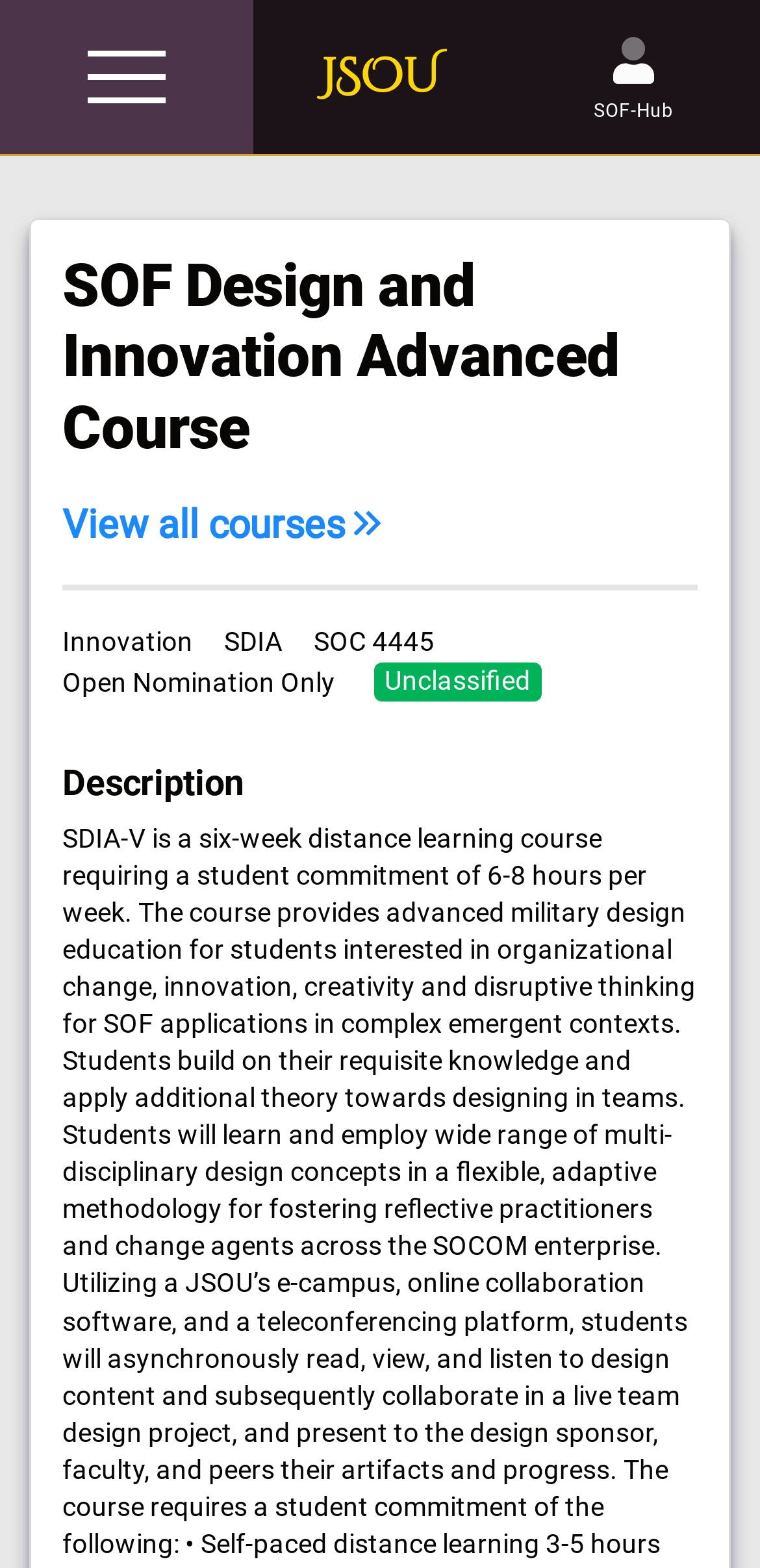Please answer the following question using a single word or phrase: What is the course code?

SOC 4445